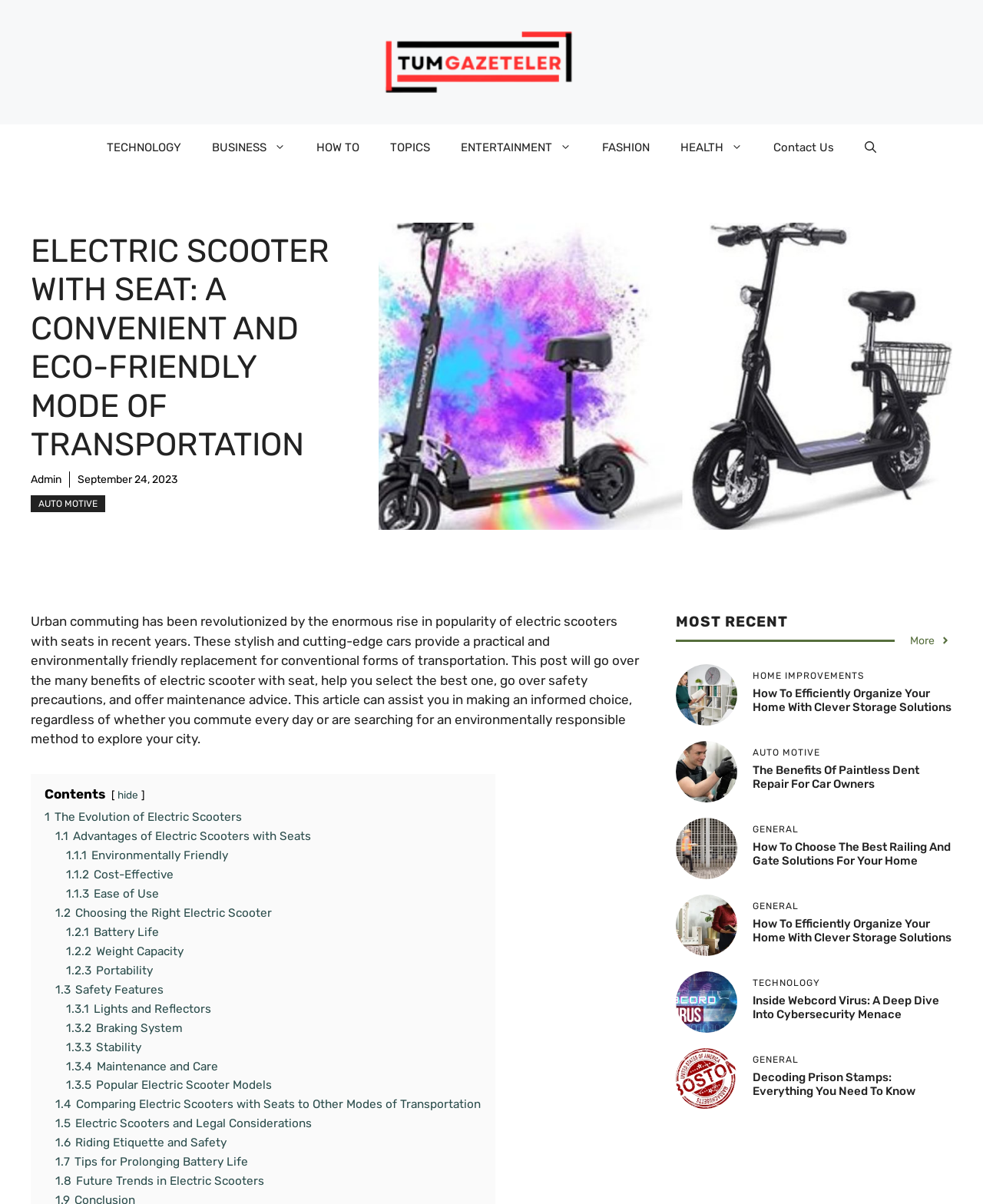Can you find the bounding box coordinates for the element that needs to be clicked to execute this instruction: "Click the 'Our Firm' menu"? The coordinates should be given as four float numbers between 0 and 1, i.e., [left, top, right, bottom].

None